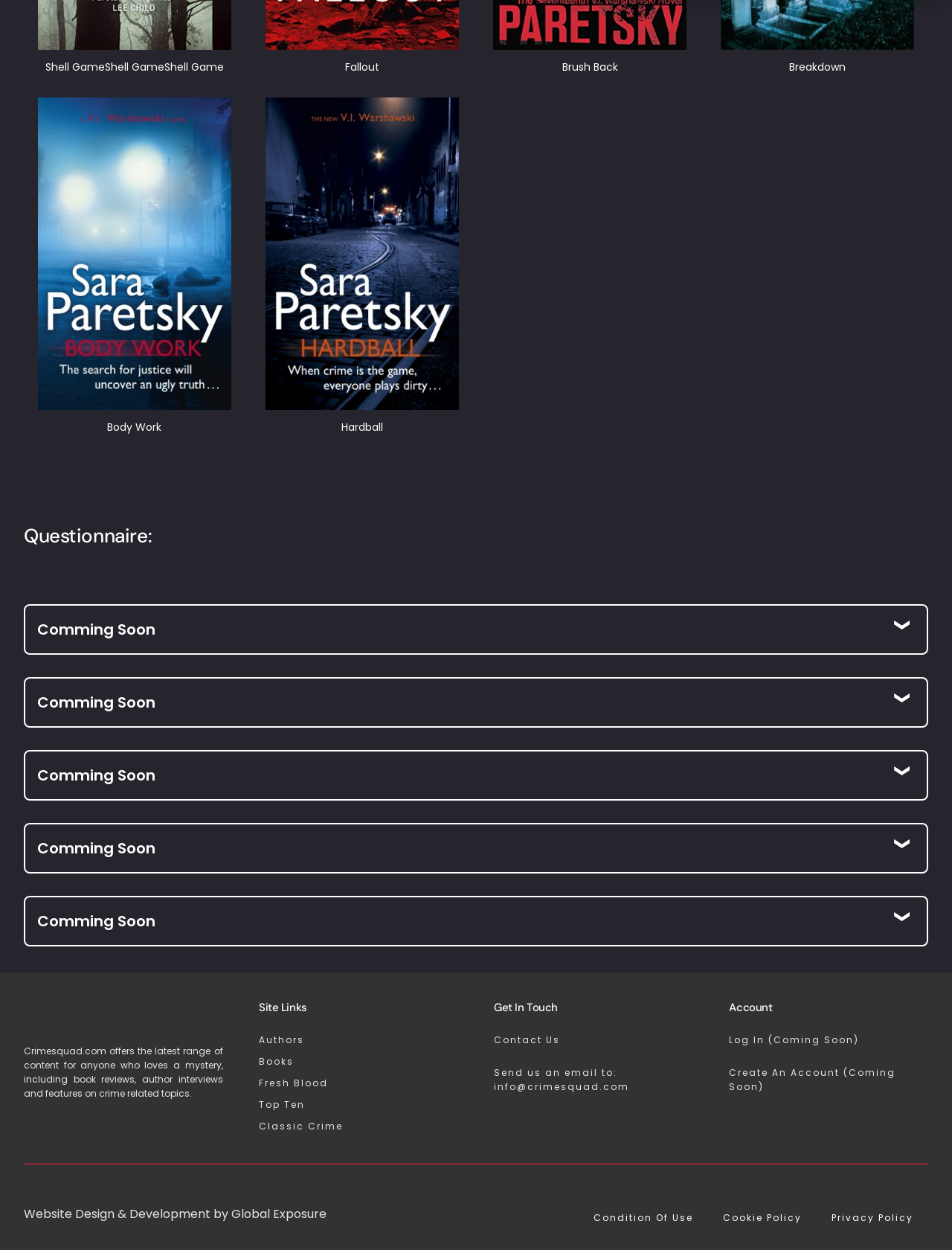Determine the bounding box coordinates of the region that needs to be clicked to achieve the task: "Visit the 'Authors' page".

[0.272, 0.826, 0.481, 0.837]